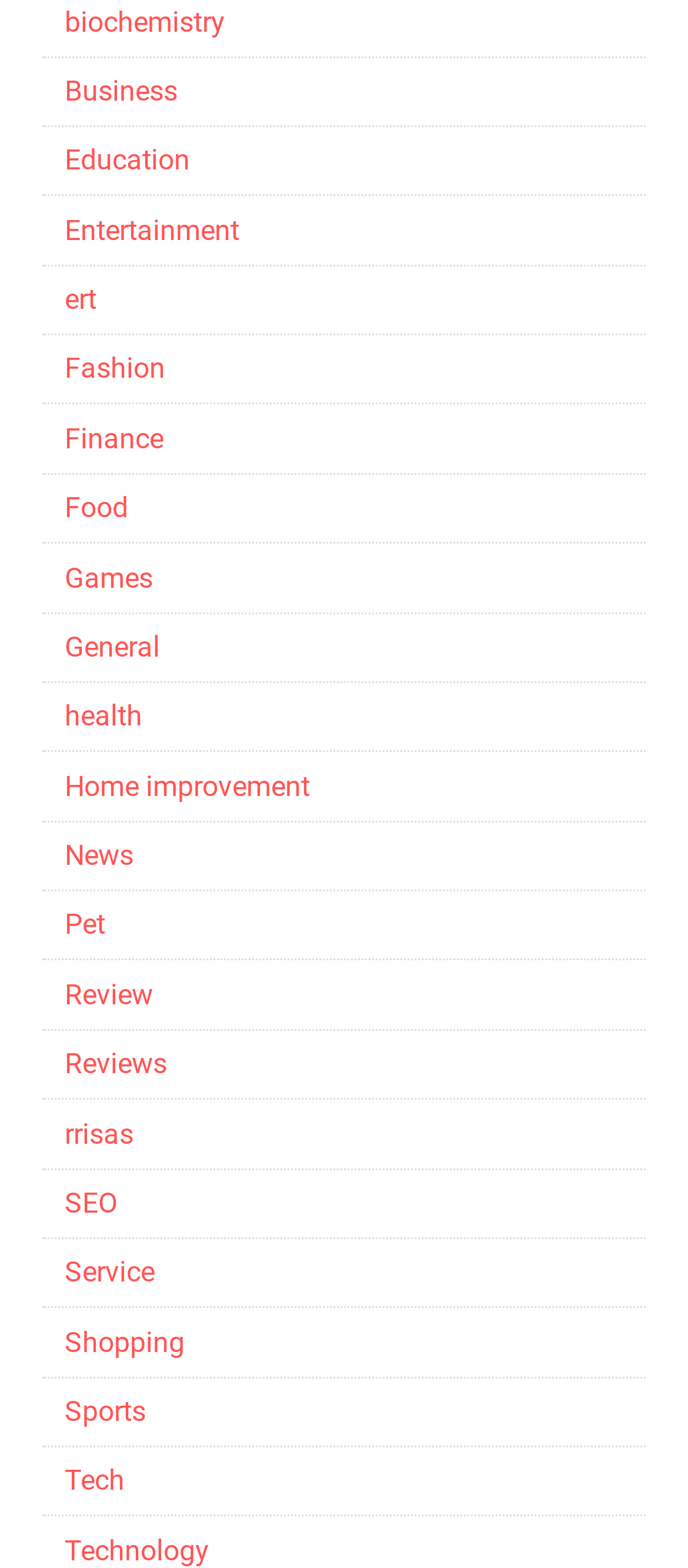Find and provide the bounding box coordinates for the UI element described with: "Service".

[0.094, 0.801, 0.225, 0.822]